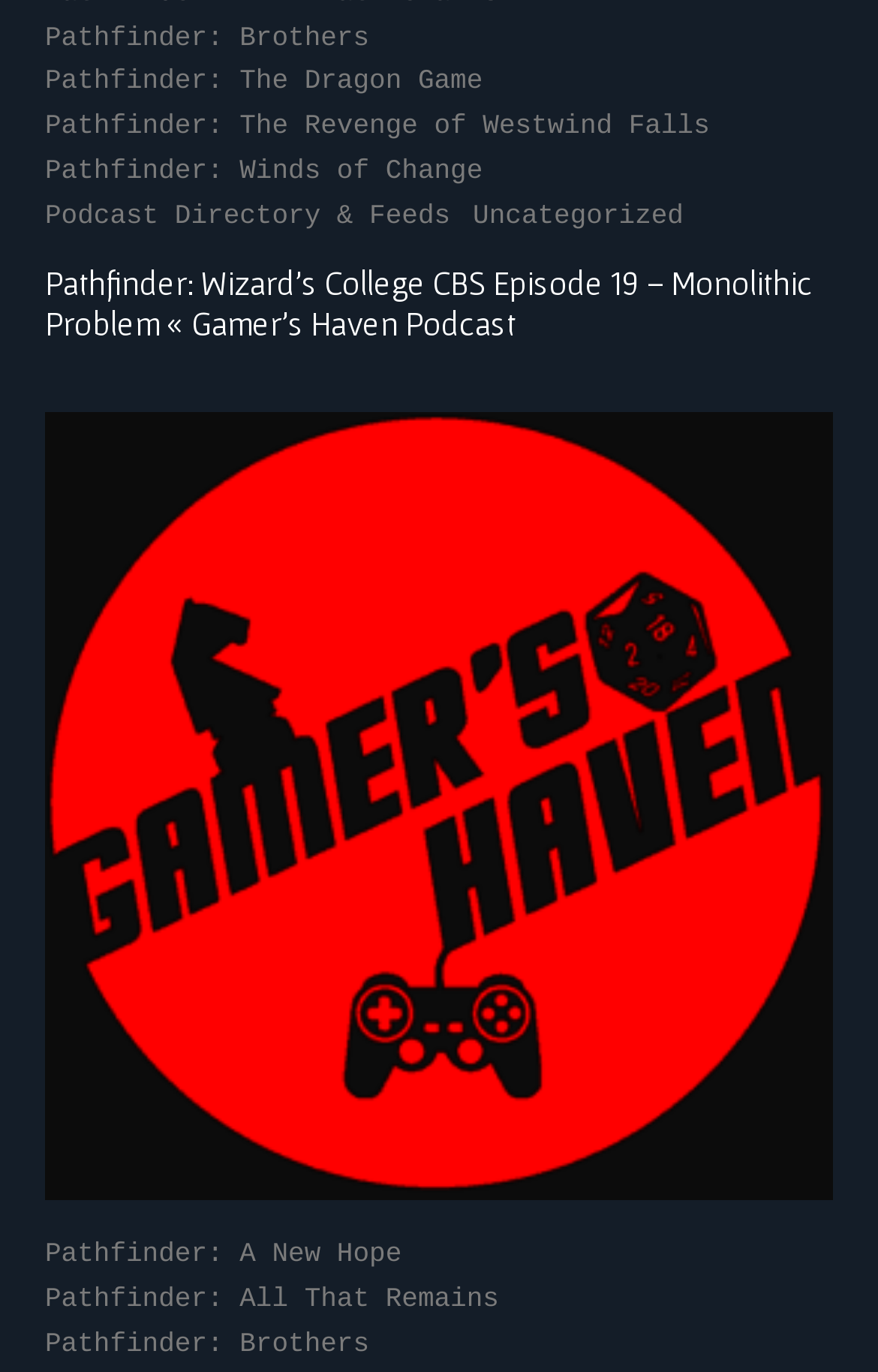Please provide a brief answer to the following inquiry using a single word or phrase:
What is the name of the image on the webpage?

Circularlogo 300x300